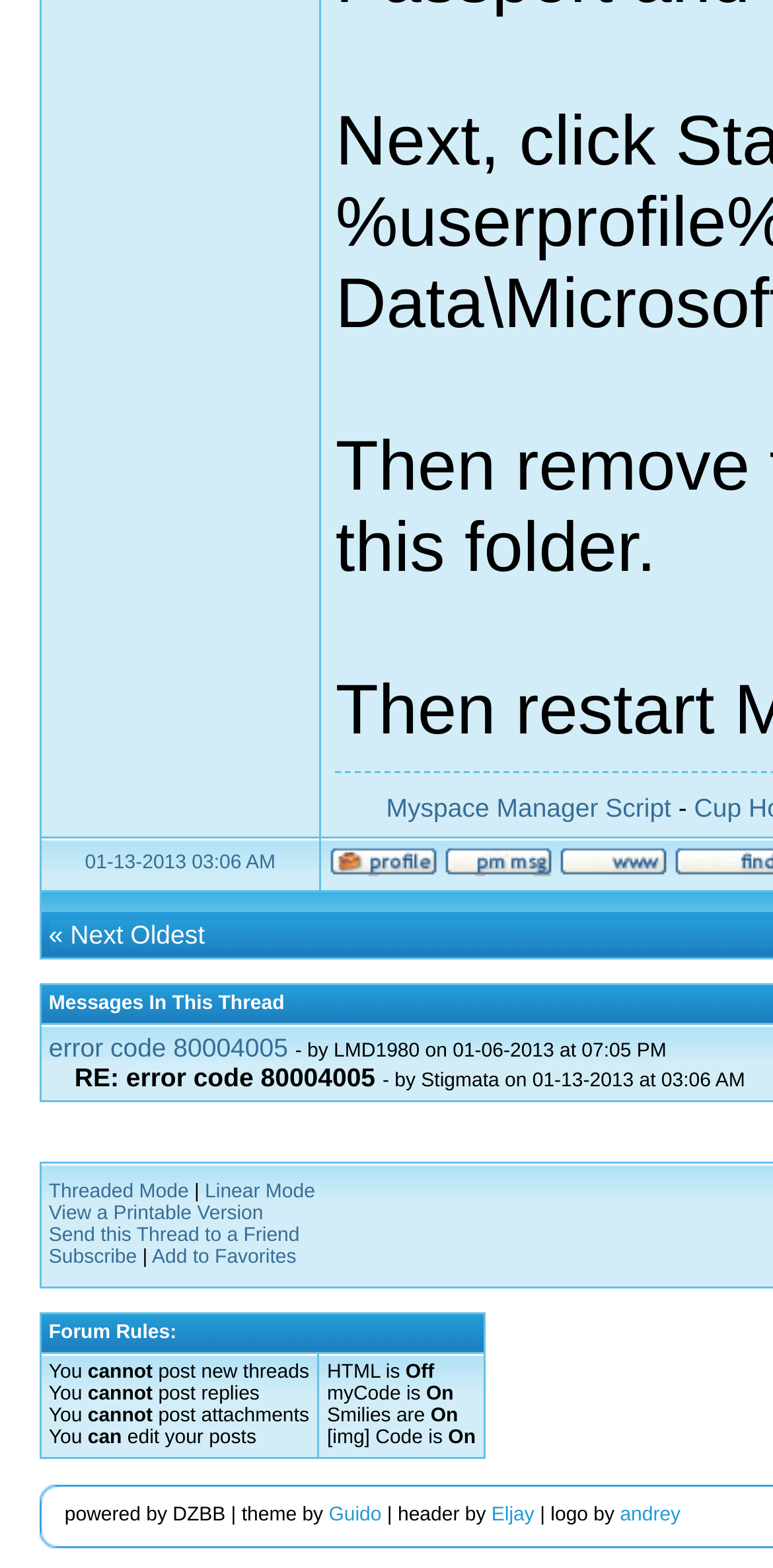Use a single word or phrase to answer the question: 
What is the date of the post?

01-13-2013